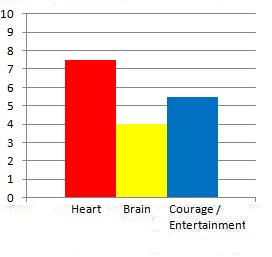Provide a short answer to the following question with just one word or phrase: What is the relative importance of 'Courage / Entertainment' compared to 'Heart'?

Lower